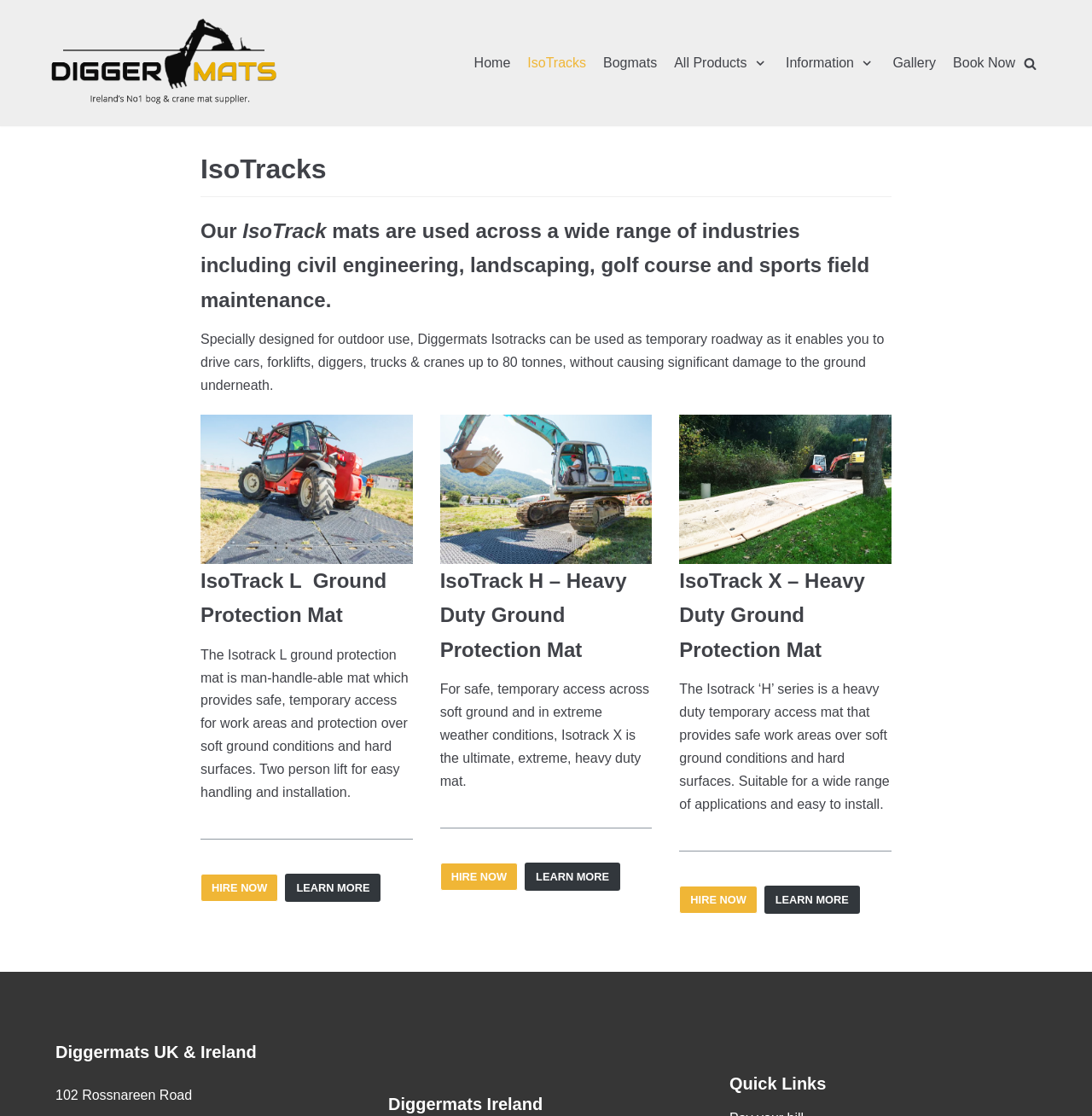Please identify the bounding box coordinates of the element's region that should be clicked to execute the following instruction: "Check archives for February 2016". The bounding box coordinates must be four float numbers between 0 and 1, i.e., [left, top, right, bottom].

None